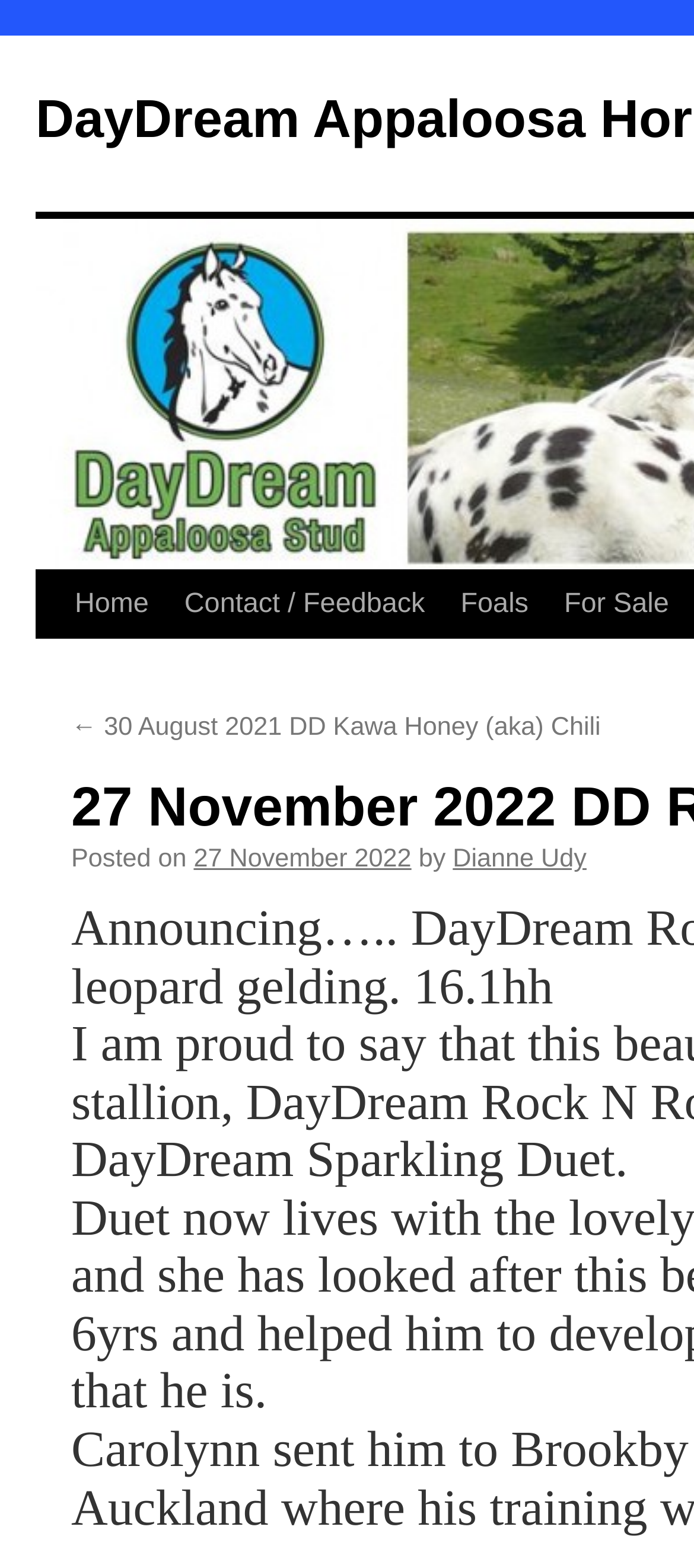Highlight the bounding box coordinates of the element you need to click to perform the following instruction: "view post details."

[0.279, 0.539, 0.593, 0.558]